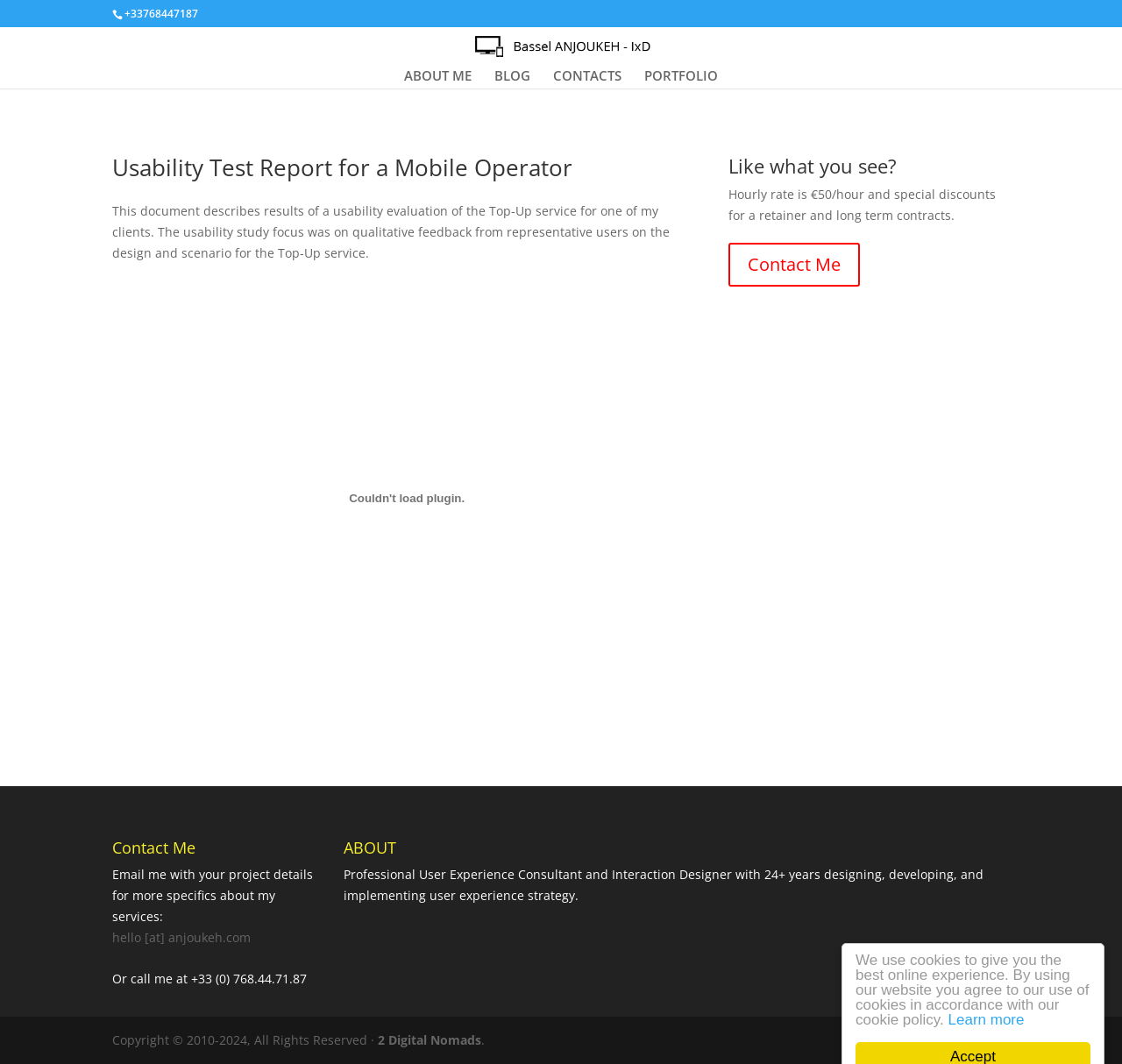Find and provide the bounding box coordinates for the UI element described here: "name="s" placeholder="Search …" title="Search for:"". The coordinates should be given as four float numbers between 0 and 1: [left, top, right, bottom].

[0.157, 0.025, 0.877, 0.026]